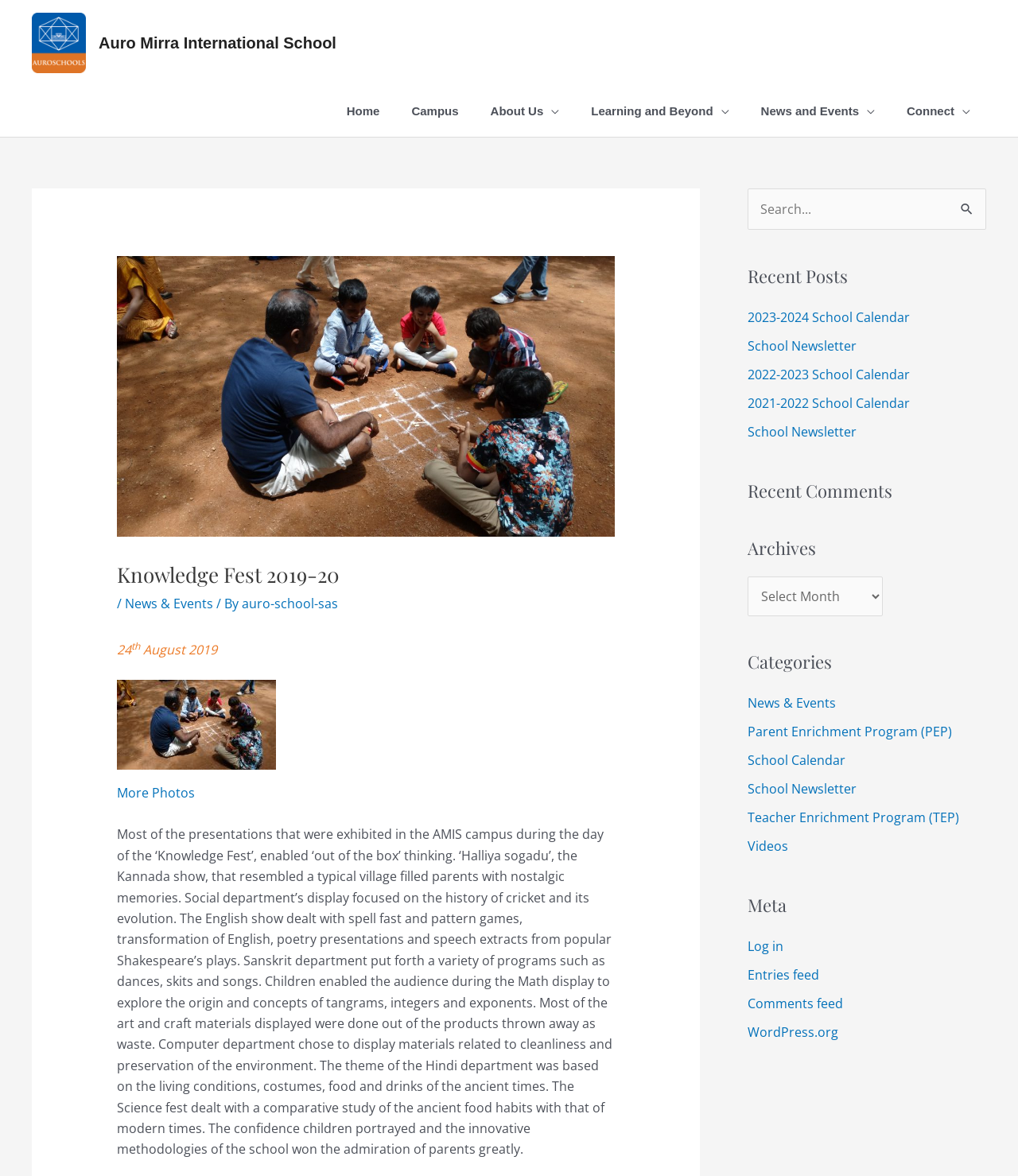Determine the bounding box coordinates for the area that needs to be clicked to fulfill this task: "View 'Recent Posts'". The coordinates must be given as four float numbers between 0 and 1, i.e., [left, top, right, bottom].

[0.734, 0.226, 0.969, 0.244]